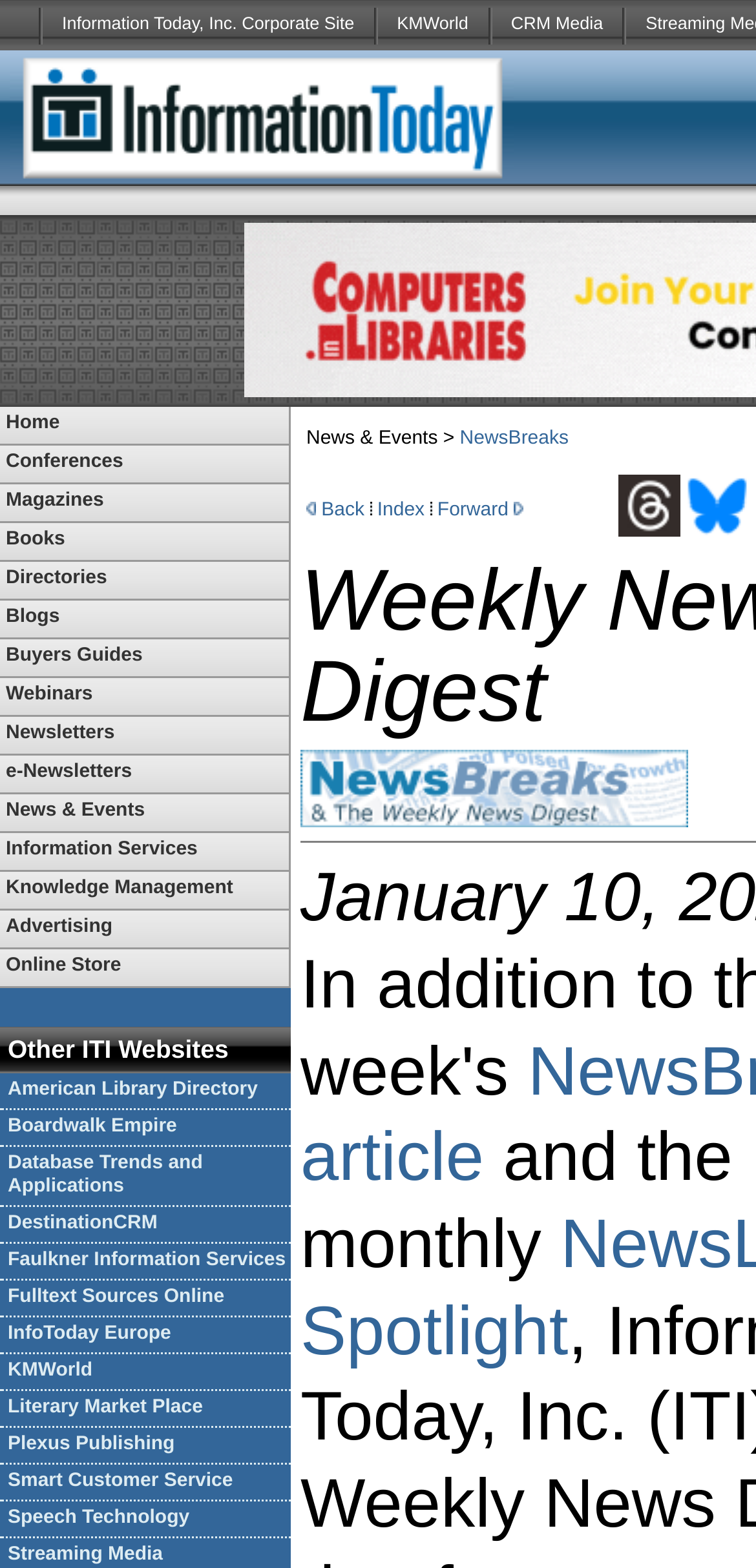Give a one-word or one-phrase response to the question: 
What is the relationship between IFLA and ITI?

ITI is a related organization